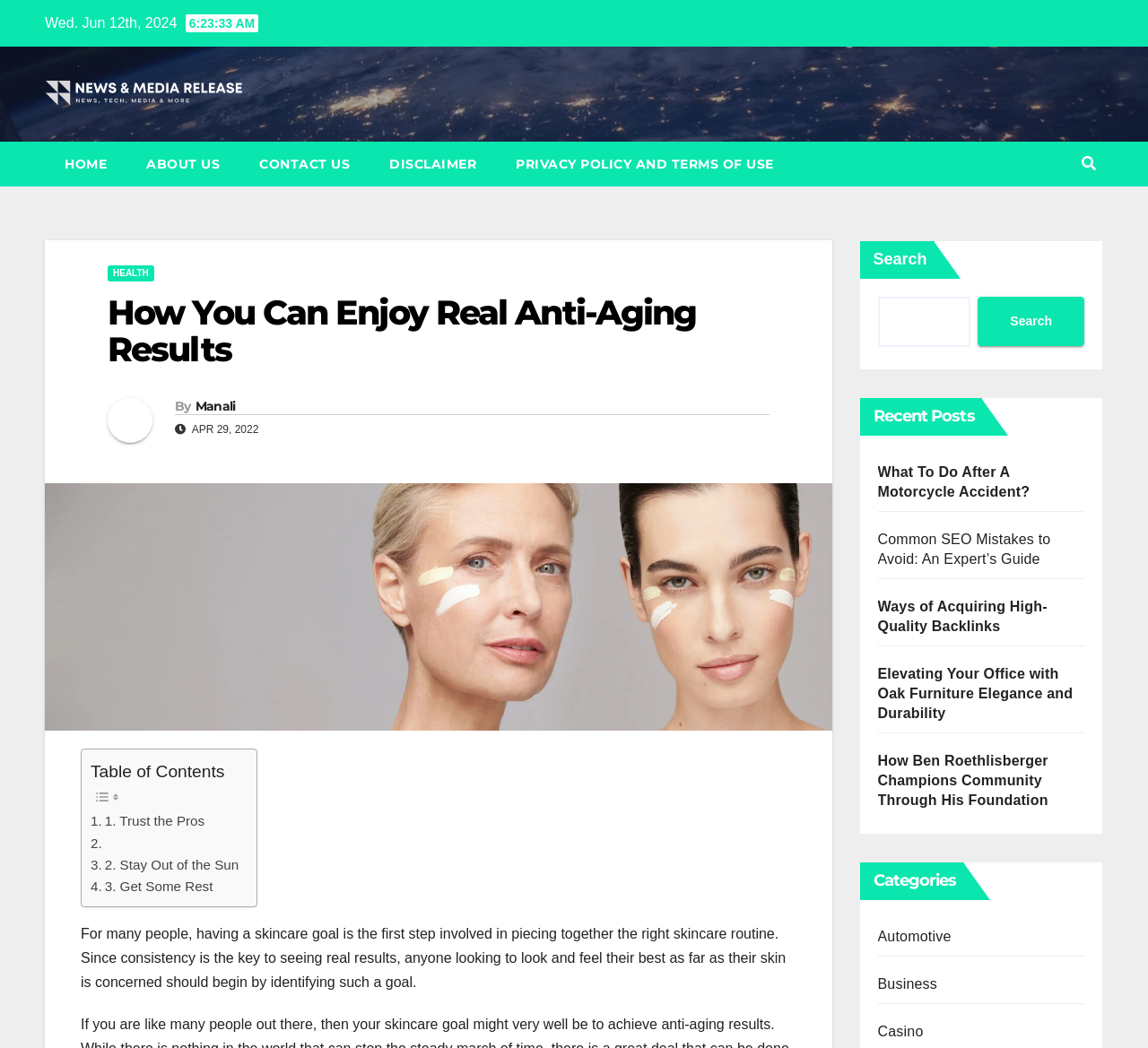What is the category of the article 'Elevating Your Office with Oak Furniture Elegance and Durability'?
Provide a one-word or short-phrase answer based on the image.

Business